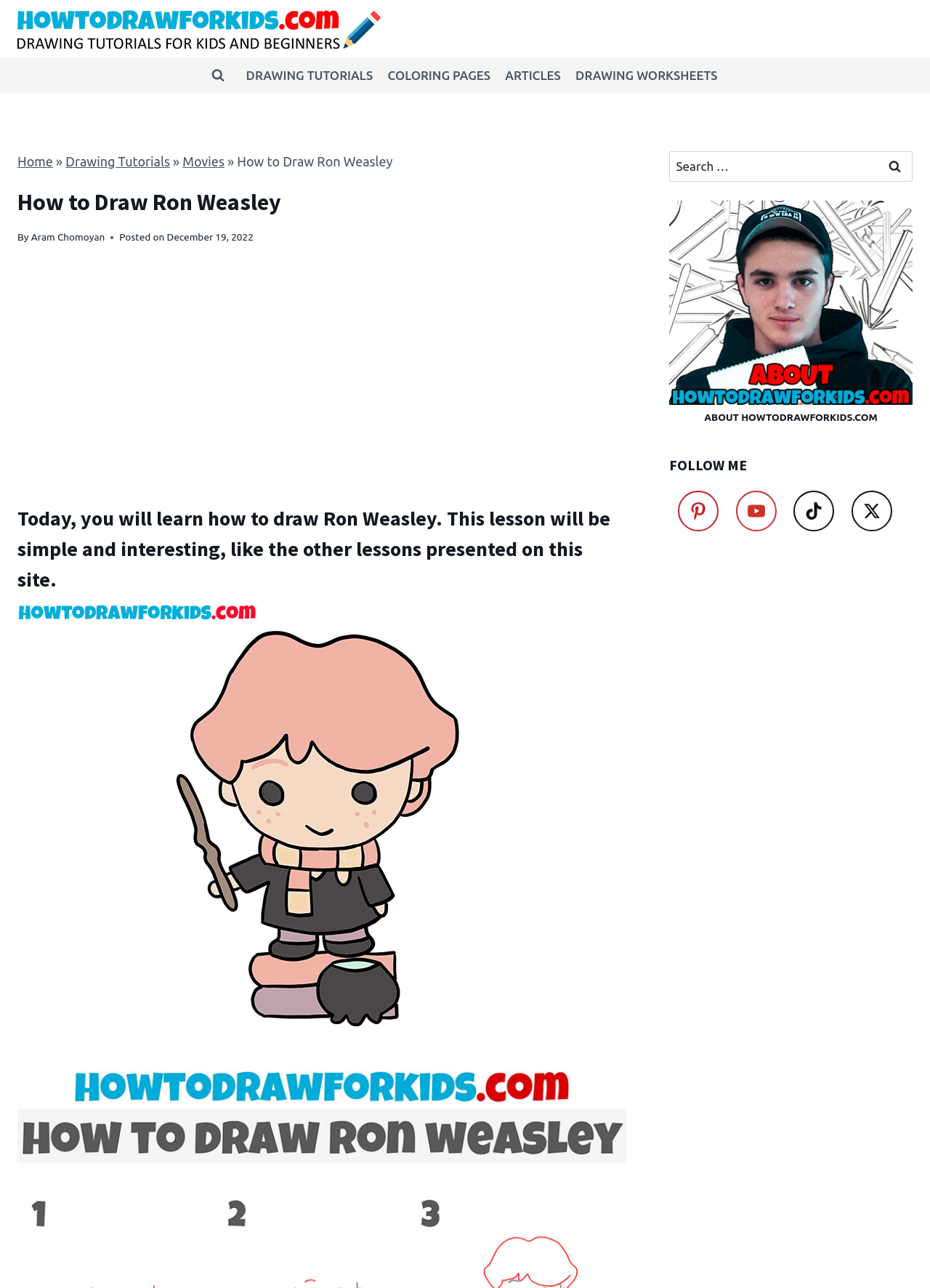What is the name of the character being drawn?
Use the image to give a comprehensive and detailed response to the question.

The webpage is about a drawing tutorial, and the title of the webpage is 'How to Draw Ron Weasley'. The image on the webpage also shows a drawing of Ron Weasley, a character from the Harry Potter series.